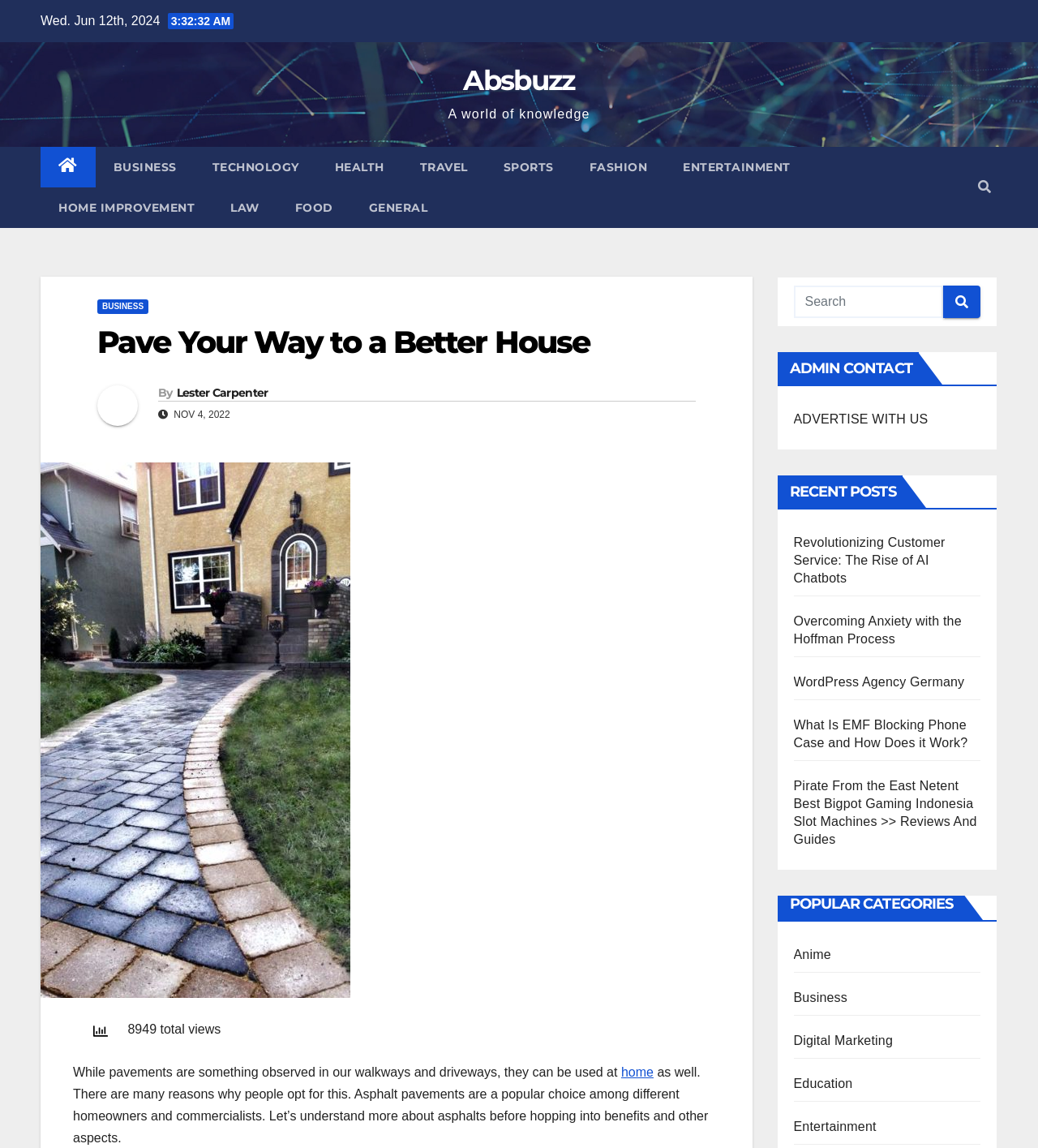Write a detailed summary of the webpage, including text, images, and layout.

This webpage is titled "Pave Your Way to a Better House" and appears to be a blog or article page. At the top left, there is a date "Wed. Jun 12th, 2024" and a link to "Absbuzz" with a description "A world of knowledge". Below this, there is a row of links to various categories, including "BUSINESS", "TECHNOLOGY", "HEALTH", and more.

On the top right, there is a button with an icon and a popup menu containing a link to "BUSINESS". Below this, there is a heading "Pave Your Way to a Better House" with a permalink and a link to the article. The article's author, "Lester Carpenter", is mentioned below the heading, along with the date "NOV 4, 2022" and the number of total views, "8949".

The main content of the article starts with a paragraph discussing the use of pavements at home, followed by a link to "home". The article continues to discuss asphalt pavements and their benefits.

On the right side of the page, there is a search bar with a button and a heading "ADMIN CONTACT". Below this, there are links to "ADVERTISE WITH US" and "RECENT POSTS", followed by a list of recent post titles, including "Revolutionizing Customer Service: The Rise of AI Chatbots" and "Overcoming Anxiety with the Hoffman Process".

Further down the page, there is a heading "POPULAR CATEGORIES" with links to various categories, including "Anime", "Business", and "Entertainment".